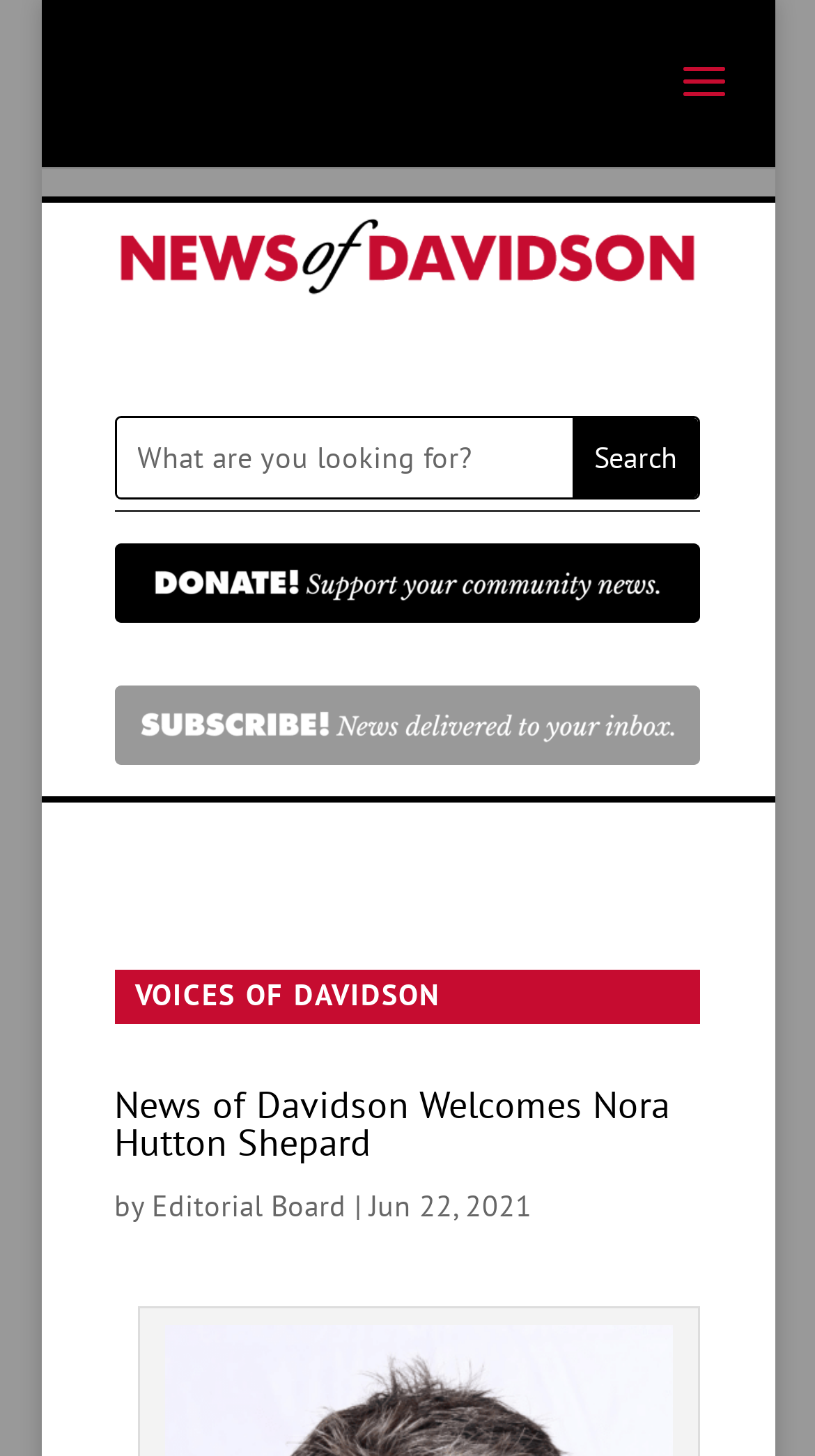What is the purpose of the 'Donate!' link?
Make sure to answer the question with a detailed and comprehensive explanation.

The link 'Donate! Support your community news.' is accompanied by an image, suggesting that the purpose of the link is to allow users to donate and support community news.